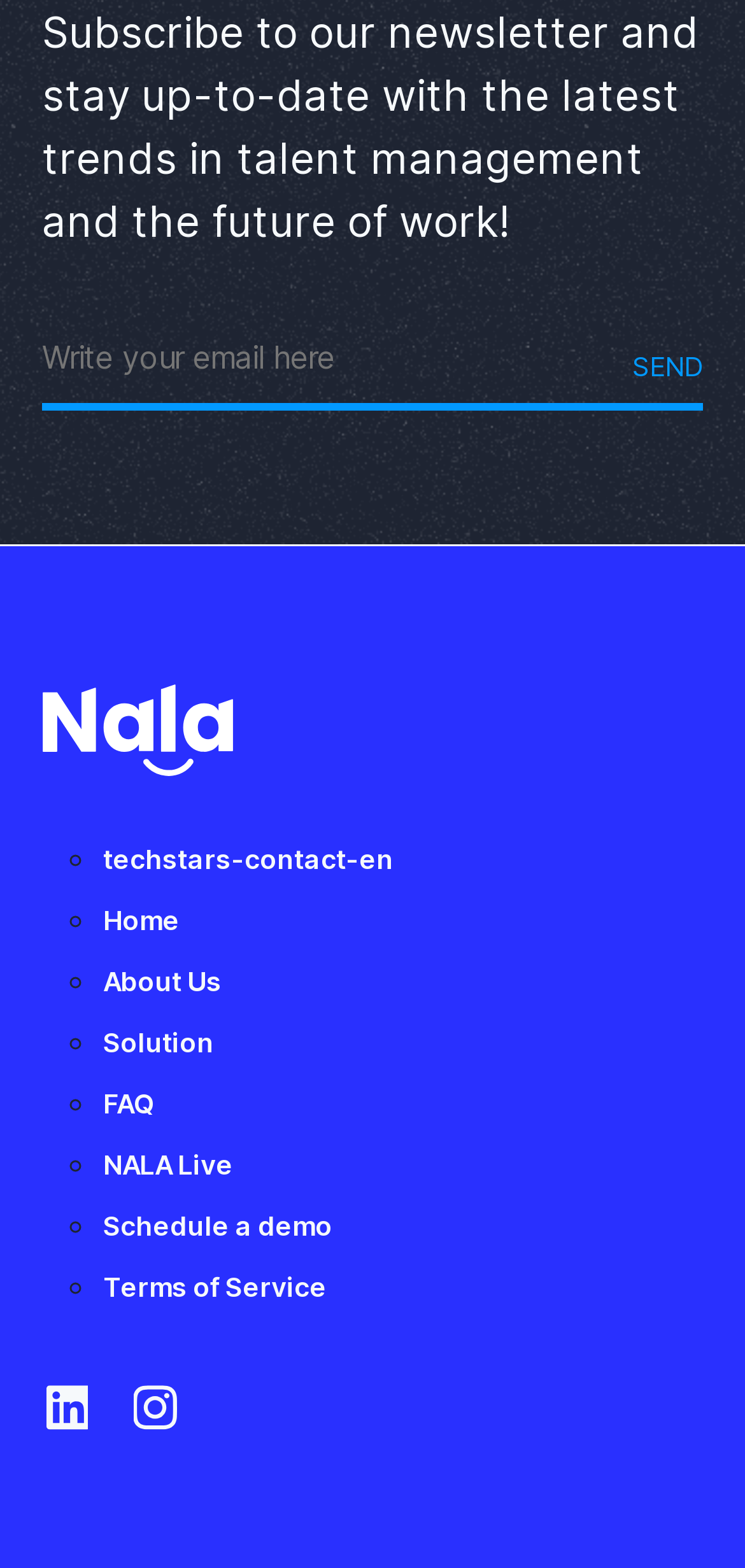Please identify the bounding box coordinates of the area I need to click to accomplish the following instruction: "Click the 'Send' button to subscribe to the newsletter".

[0.849, 0.205, 0.944, 0.26]